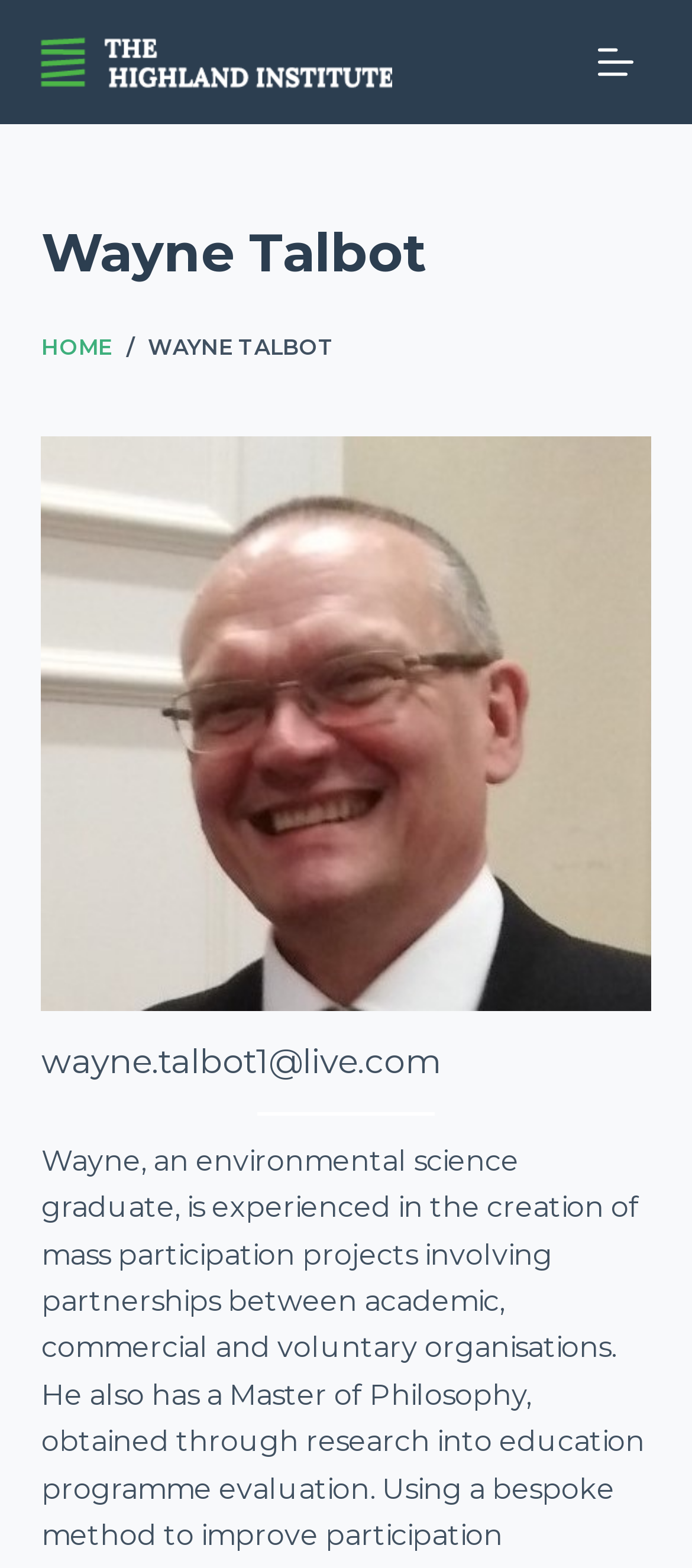Is there a separator element on the webpage?
Using the screenshot, give a one-word or short phrase answer.

Yes